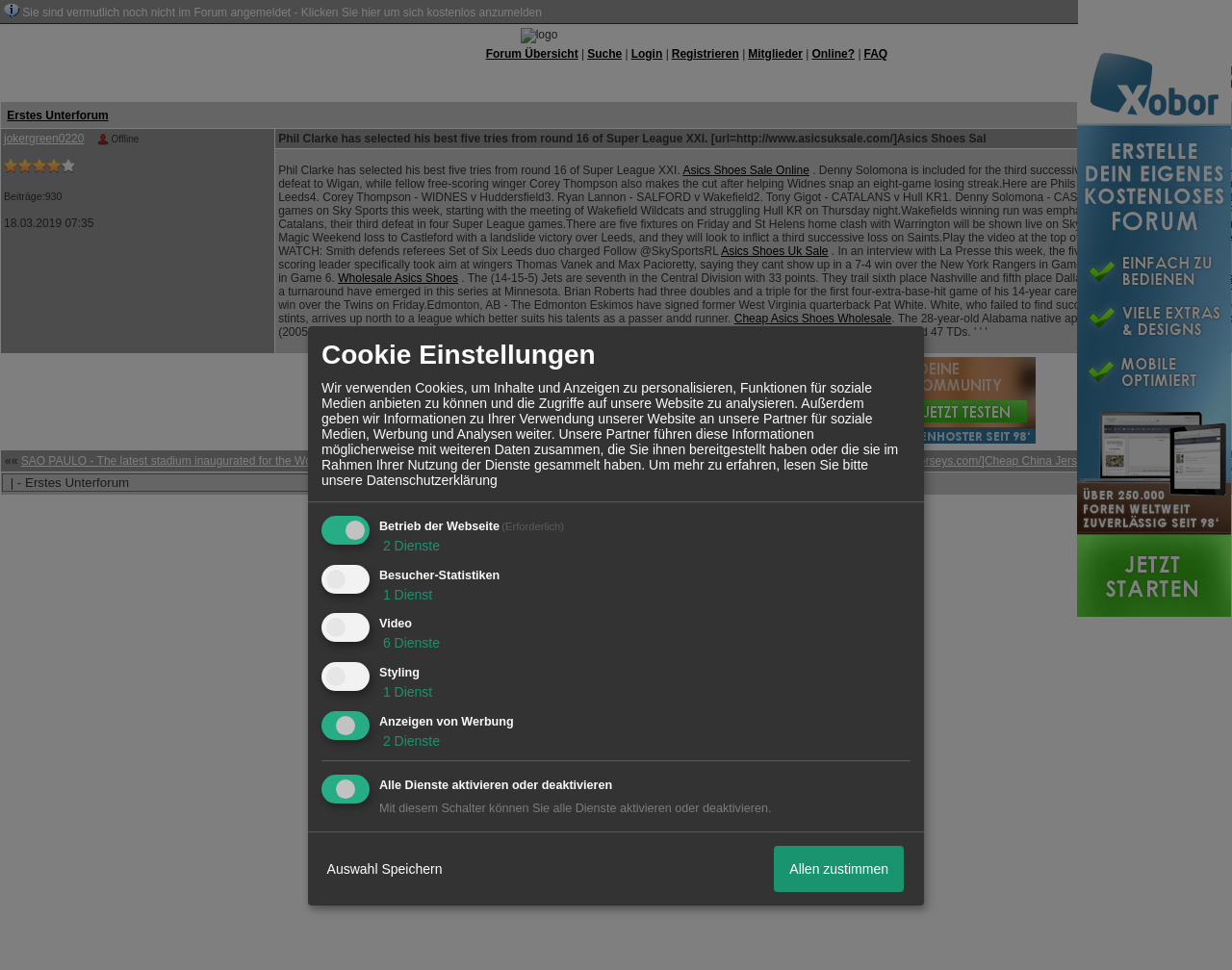Provide your answer to the question using just one word or phrase: What is the name of the forum?

Xobor